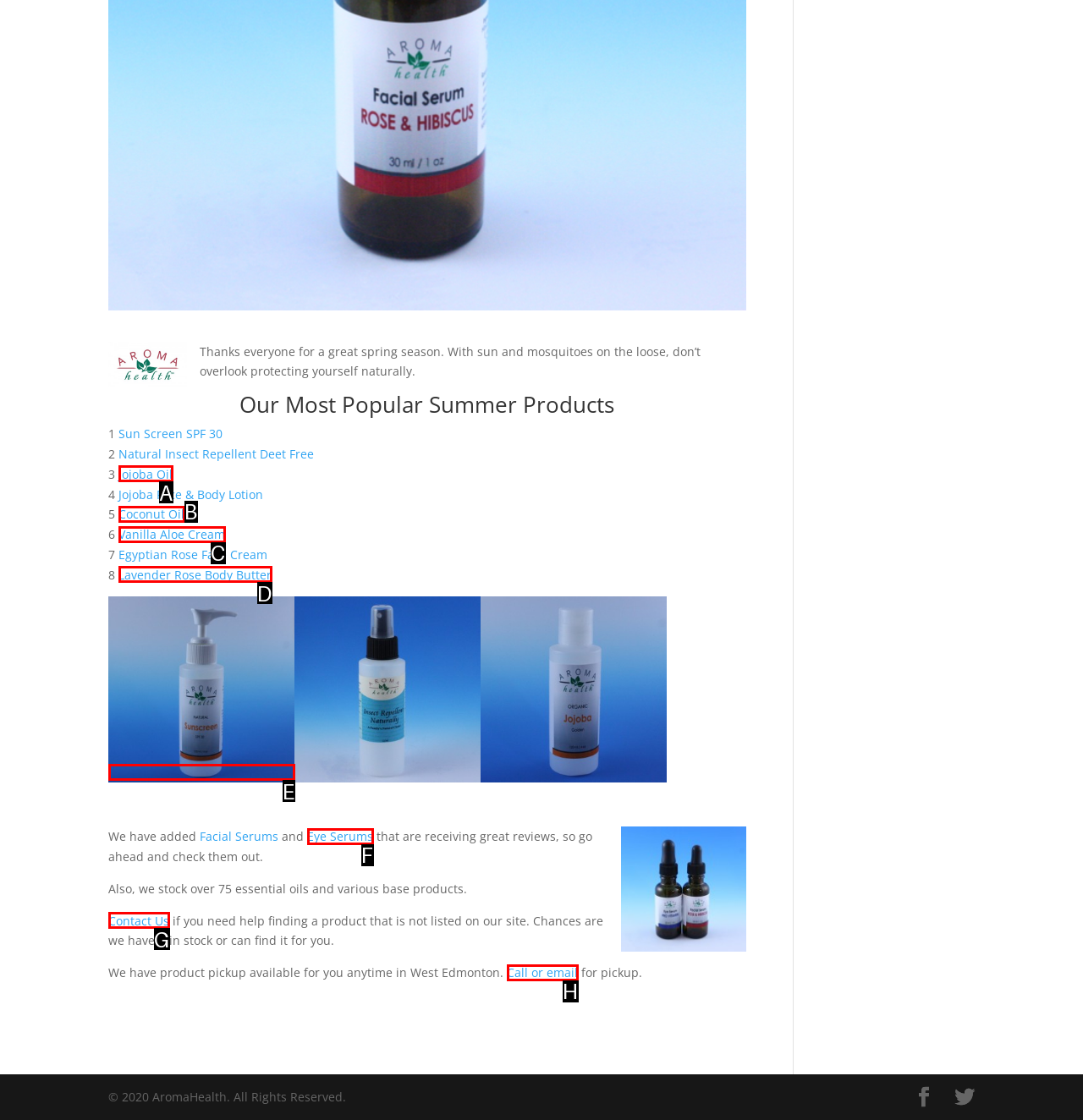Find the option that matches this description: title="IMG_7689 copy"
Provide the matching option's letter directly.

None